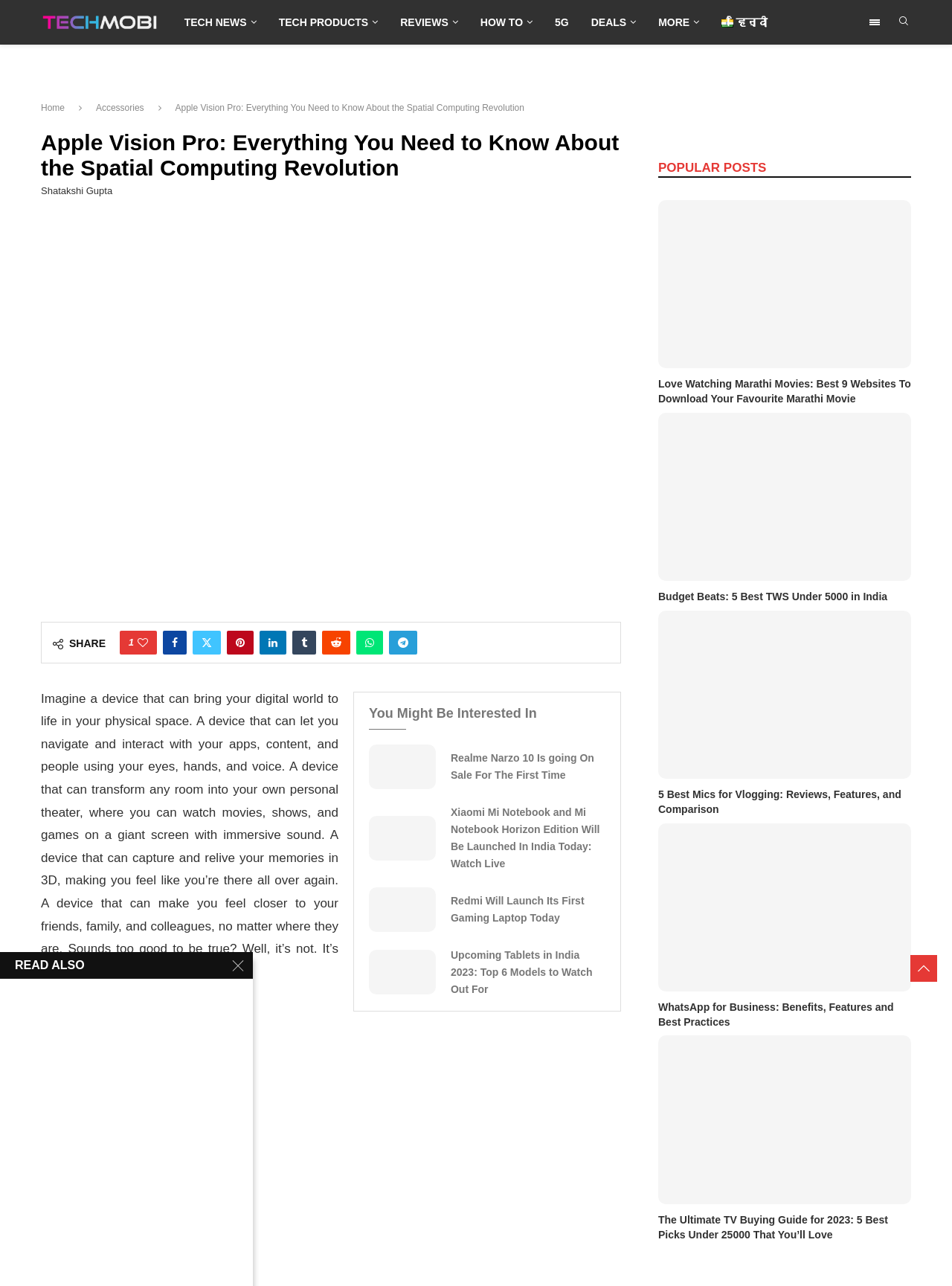Determine the bounding box coordinates for the clickable element required to fulfill the instruction: "View the 'Calendar' page". Provide the coordinates as four float numbers between 0 and 1, i.e., [left, top, right, bottom].

None